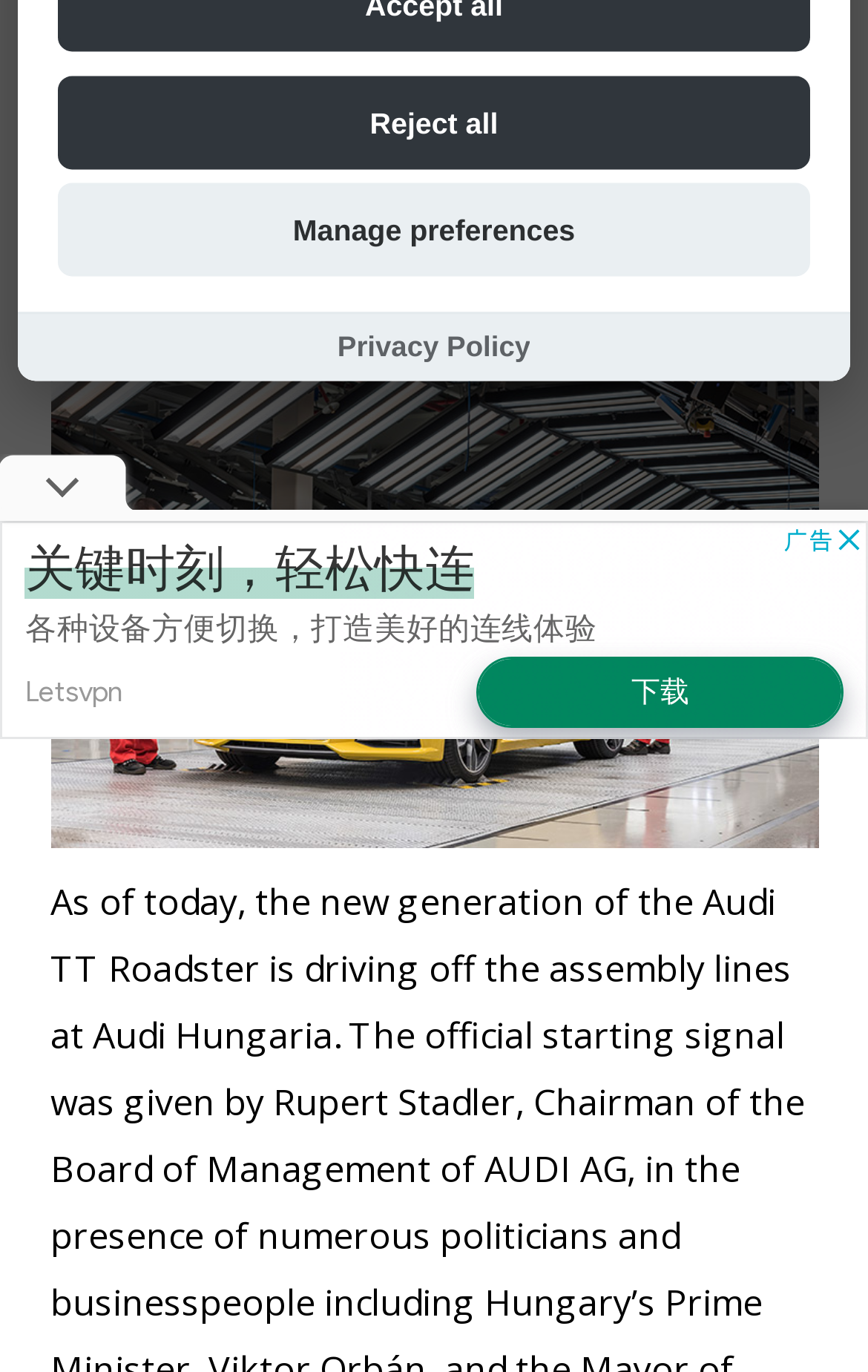Given the element description "Manage preferences" in the screenshot, predict the bounding box coordinates of that UI element.

[0.066, 0.134, 0.934, 0.202]